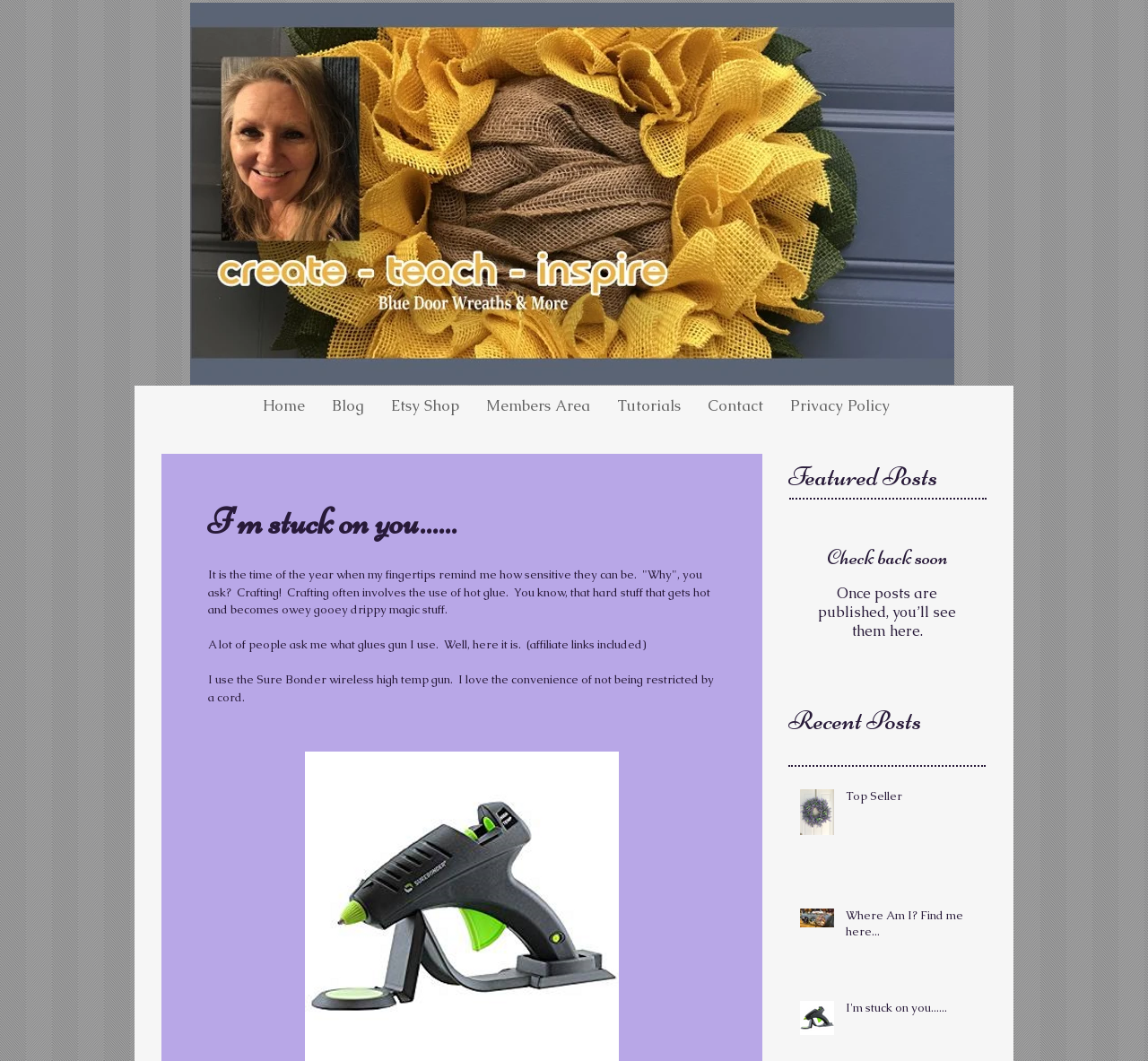Please locate the bounding box coordinates of the element's region that needs to be clicked to follow the instruction: "Search for something". The bounding box coordinates should be provided as four float numbers between 0 and 1, i.e., [left, top, right, bottom].

None